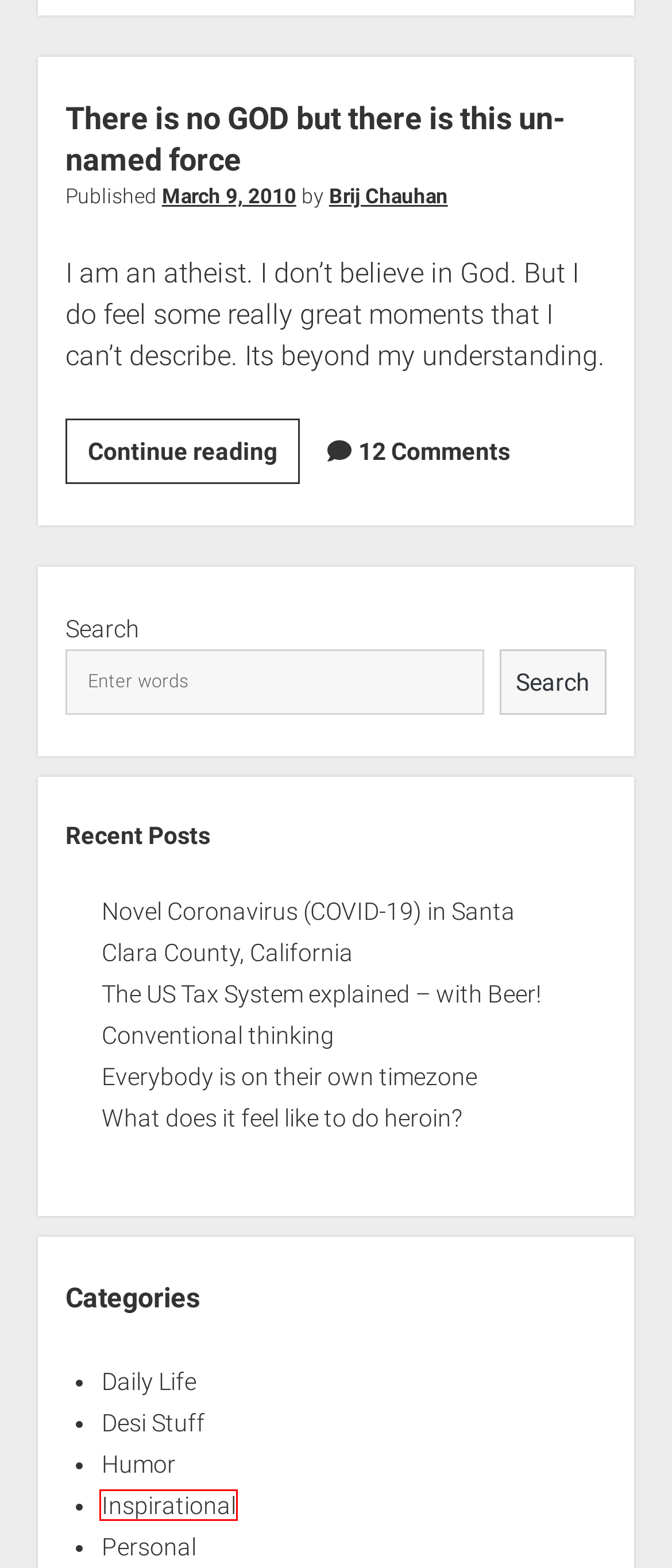You have a screenshot of a webpage with an element surrounded by a red bounding box. Choose the webpage description that best describes the new page after clicking the element inside the red bounding box. Here are the candidates:
A. Personal – Brijux.com
B. Conventional thinking – Brijux.com
C. Daily Life – Brijux.com
D. Inspirational – Brijux.com
E. What does it feel like to do heroin? – Brijux.com
F. The US Tax System explained – with Beer! – Brijux.com
G. Everybody is on their own timezone – Brijux.com
H. Novel Coronavirus (COVID-19) in Santa Clara County, California – Brijux.com

D